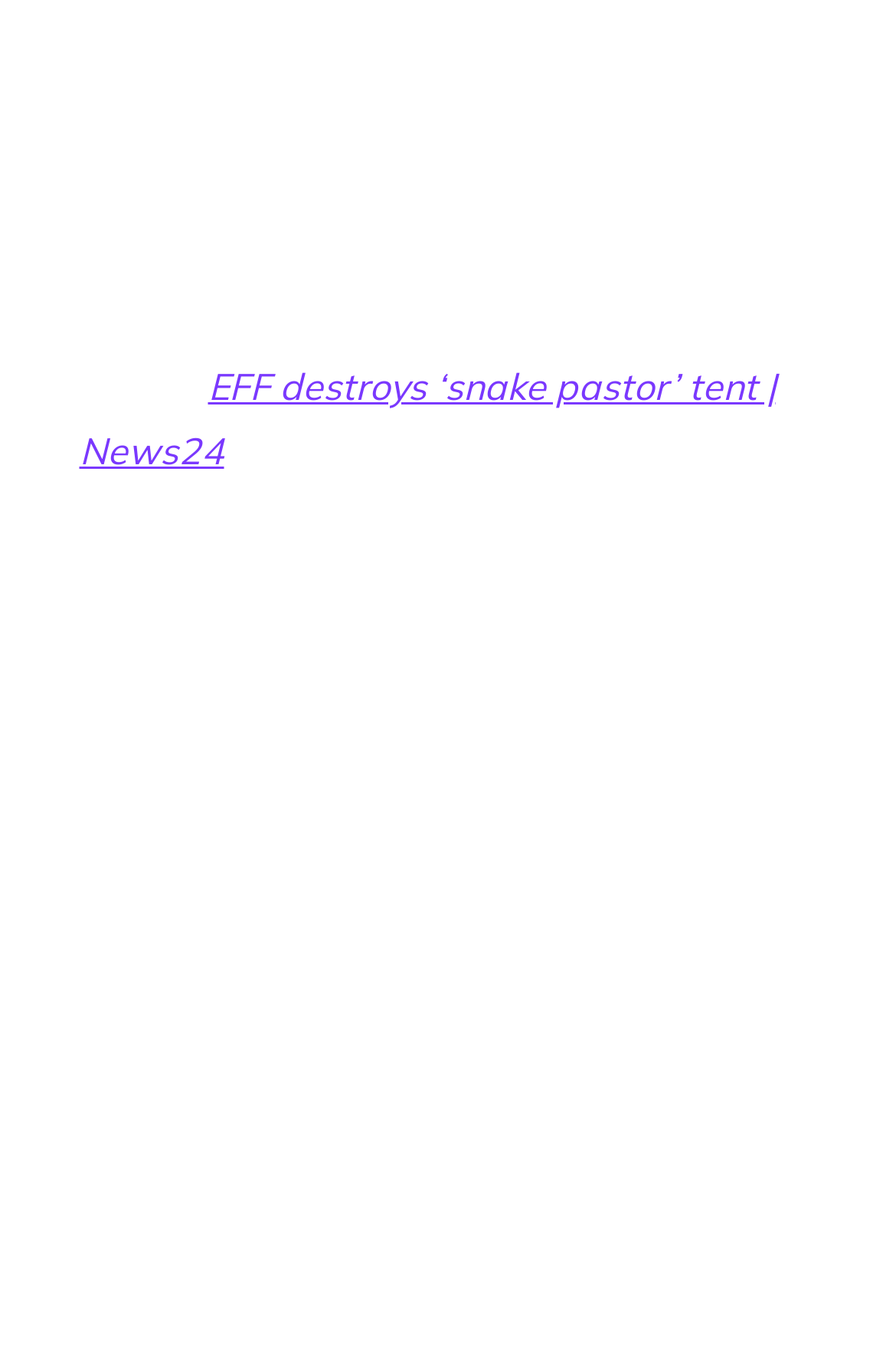Determine the bounding box coordinates of the clickable element to achieve the following action: 'Go to 'Posts''. Provide the coordinates as four float values between 0 and 1, formatted as [left, top, right, bottom].

[0.088, 0.586, 0.912, 0.949]